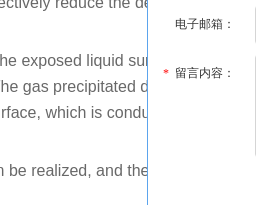Offer a detailed explanation of the image's components.

The image titled "Tap Out Cone" illustrates a key component used in the hot top casting process of deformed aluminum alloys. This technique is characterized by its effectiveness in ensuring a smooth and high-quality surface finish on the ingots produced. The tap out cone is designed to enhance the flow of molten metal, minimizing secondary heating, thereby improving the purity and quality of the final product. By efficiently managing the melt temperature and optimizing the exposure of the liquid surface, this component significantly contributes to reducing impurities and enhancing crystallization rates during the casting process.